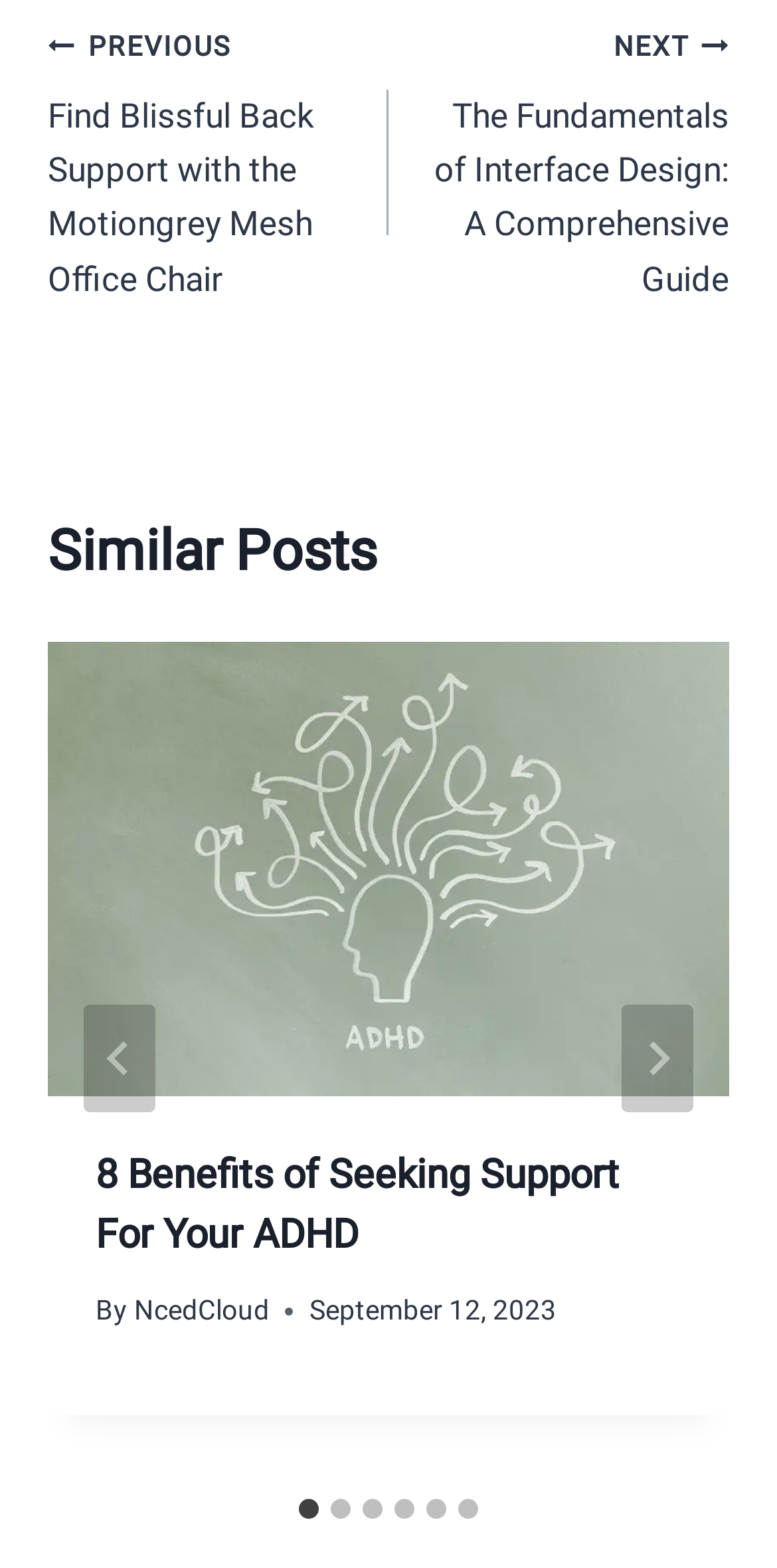Specify the bounding box coordinates of the element's region that should be clicked to achieve the following instruction: "Go to next post". The bounding box coordinates consist of four float numbers between 0 and 1, in the format [left, top, right, bottom].

[0.5, 0.012, 0.938, 0.195]